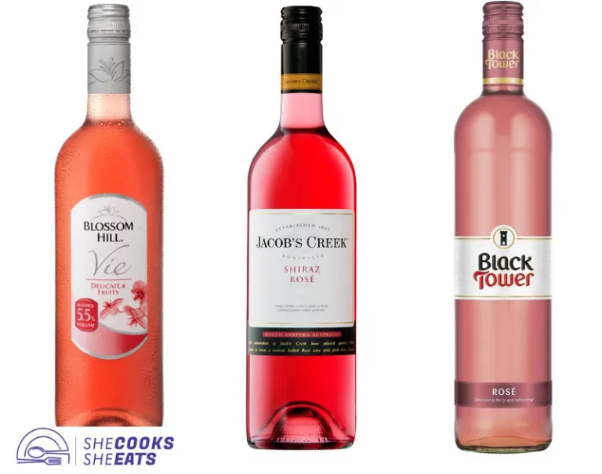Answer the question using only a single word or phrase: 
What is the focus of She Cooks She Eats?

Culinary delights and lifestyle choices